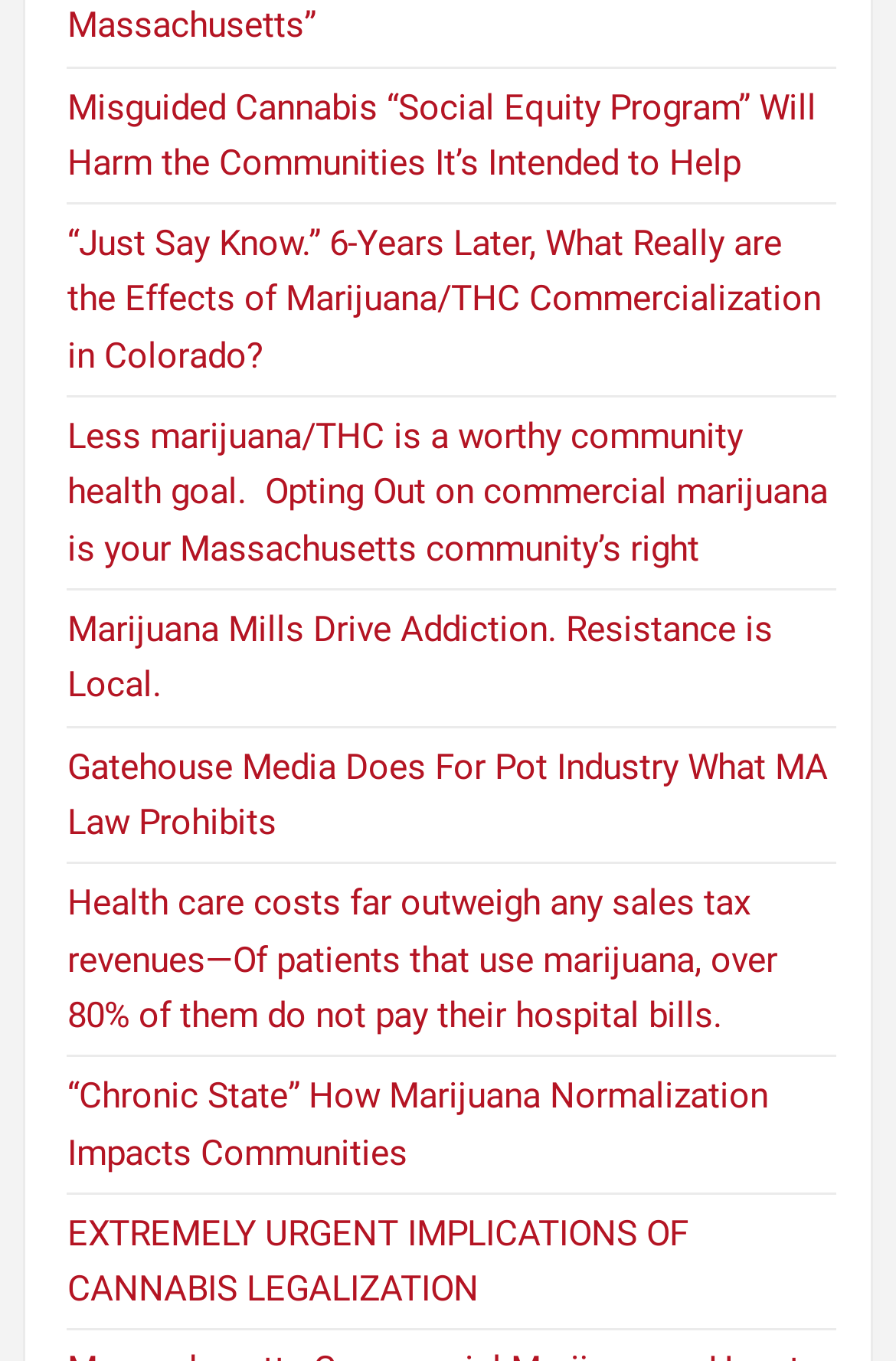Identify the bounding box coordinates of the element that should be clicked to fulfill this task: "Explore the impact of opting out of commercial marijuana in Massachusetts". The coordinates should be provided as four float numbers between 0 and 1, i.e., [left, top, right, bottom].

[0.075, 0.306, 0.924, 0.418]